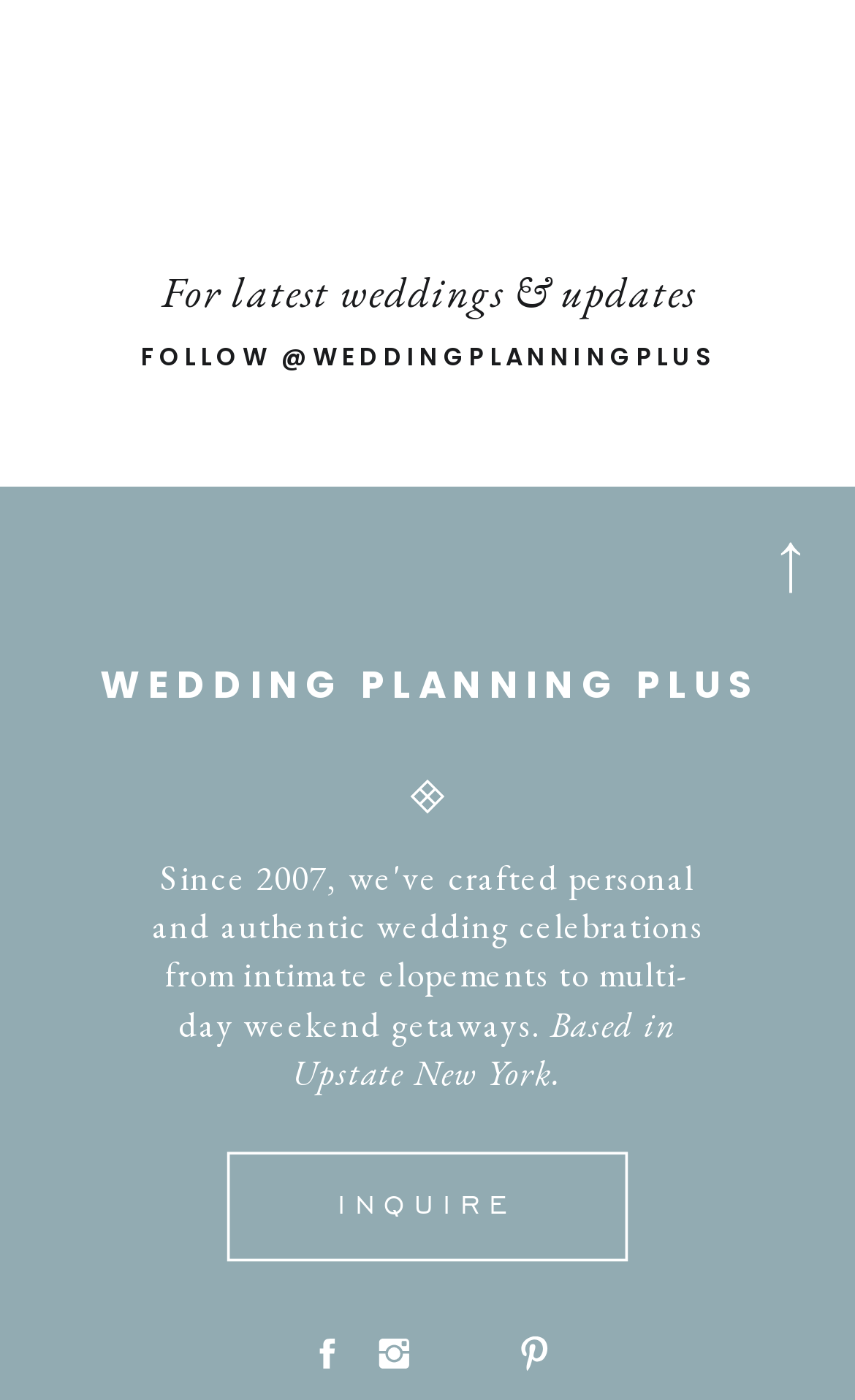What is the location of the wedding planning service?
Please look at the screenshot and answer in one word or a short phrase.

Upstate New York